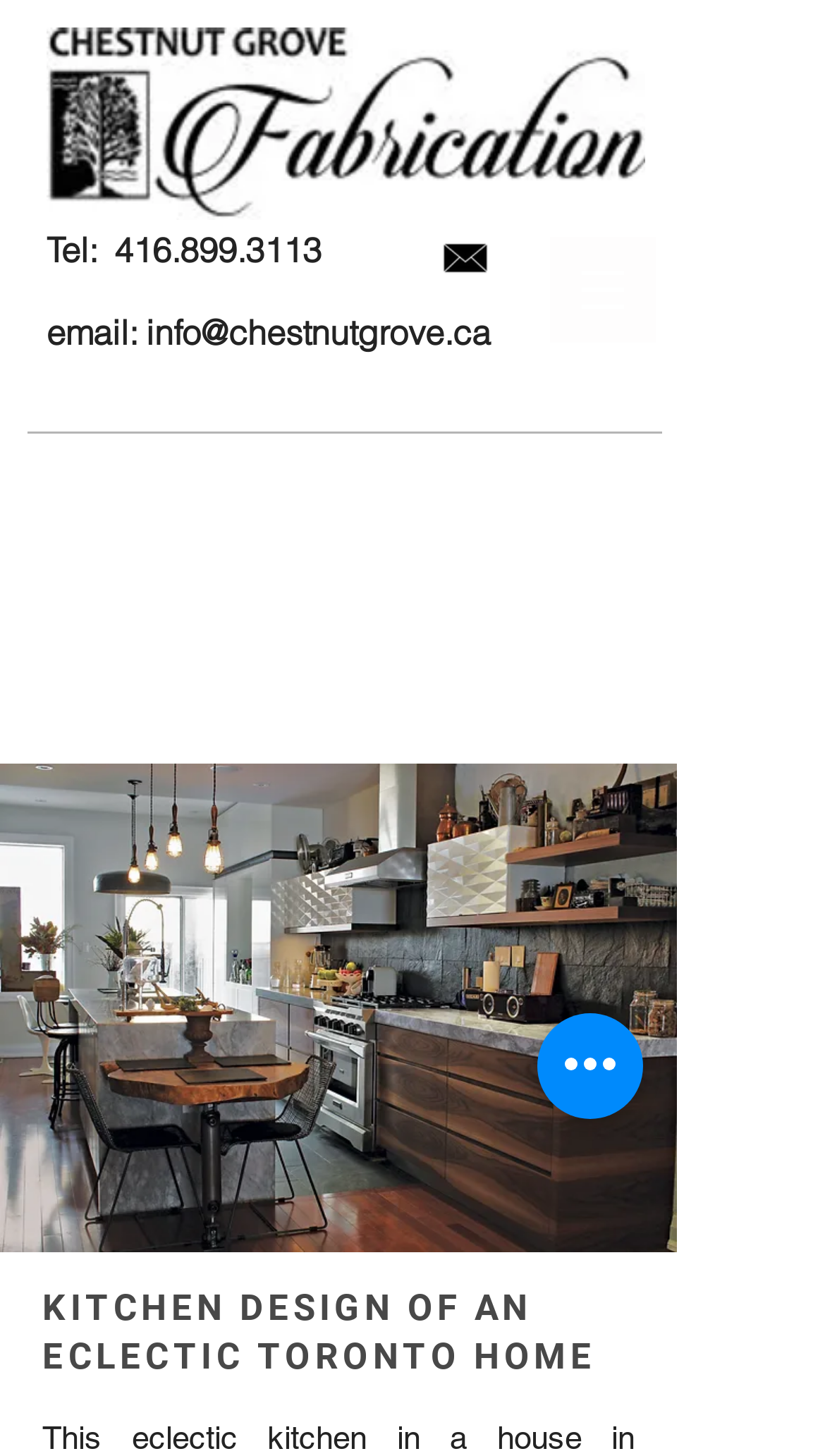Using the webpage screenshot and the element description aria-label="Quick actions", determine the bounding box coordinates. Specify the coordinates in the format (top-left x, top-left y, bottom-right x, bottom-right y) with values ranging from 0 to 1.

[0.651, 0.696, 0.779, 0.769]